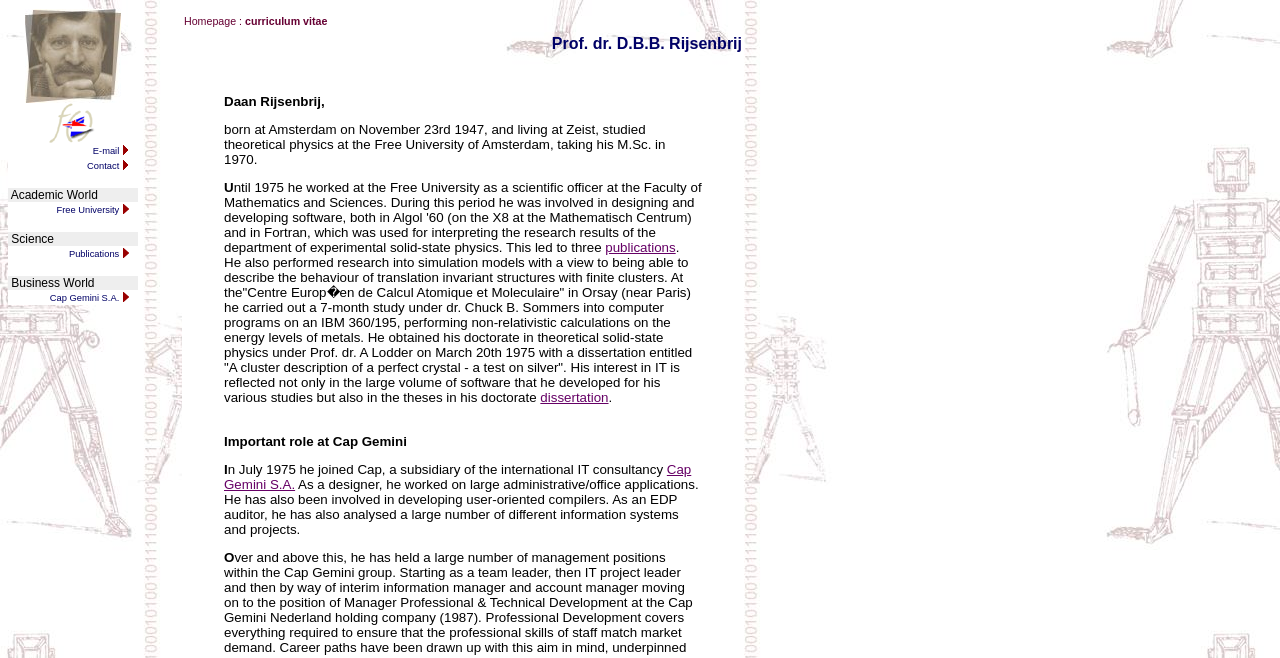Bounding box coordinates are given in the format (top-left x, top-left y, bottom-right x, bottom-right y). All values should be floating point numbers between 0 and 1. Provide the bounding box coordinate for the UI element described as: parent_node: E-mail

[0.02, 0.138, 0.095, 0.161]